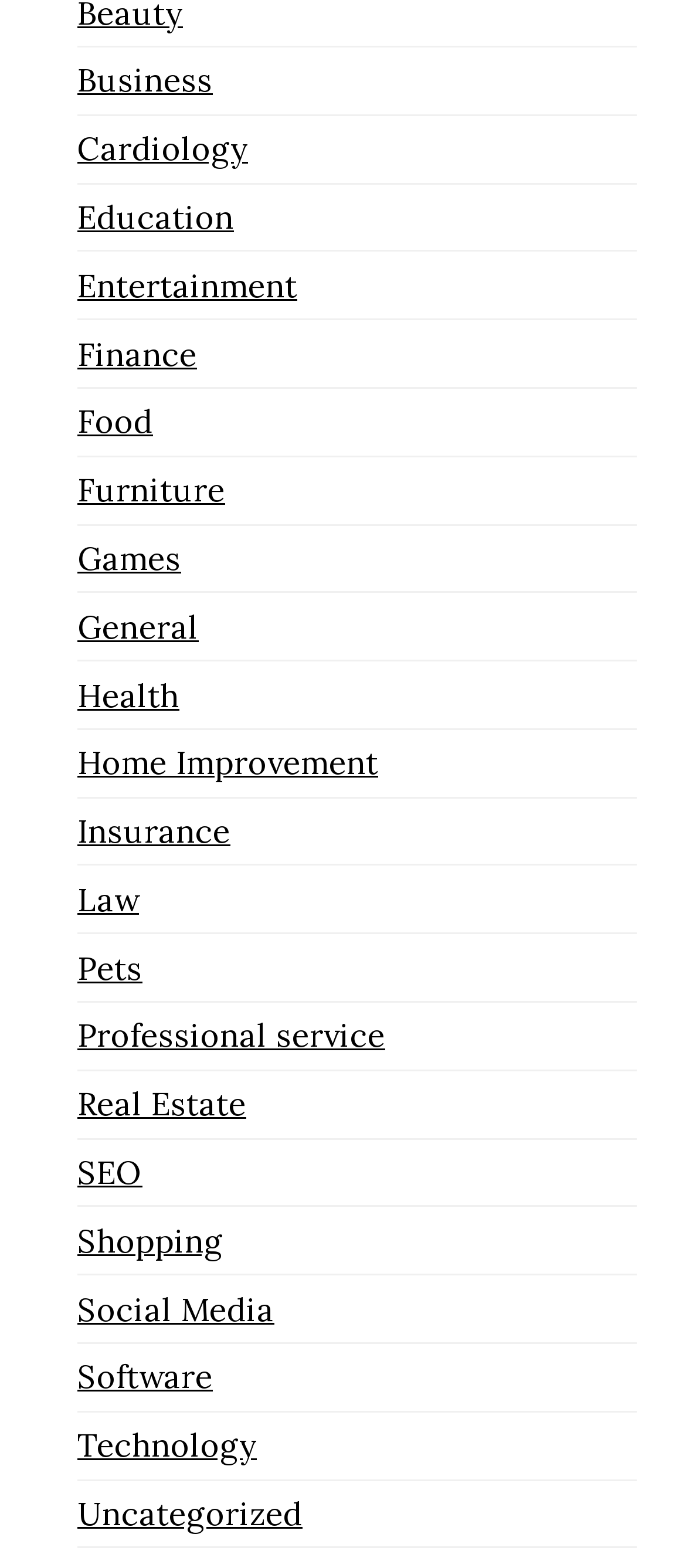Please provide the bounding box coordinates for the element that needs to be clicked to perform the following instruction: "Learn about Real Estate". The coordinates should be given as four float numbers between 0 and 1, i.e., [left, top, right, bottom].

[0.113, 0.691, 0.359, 0.717]